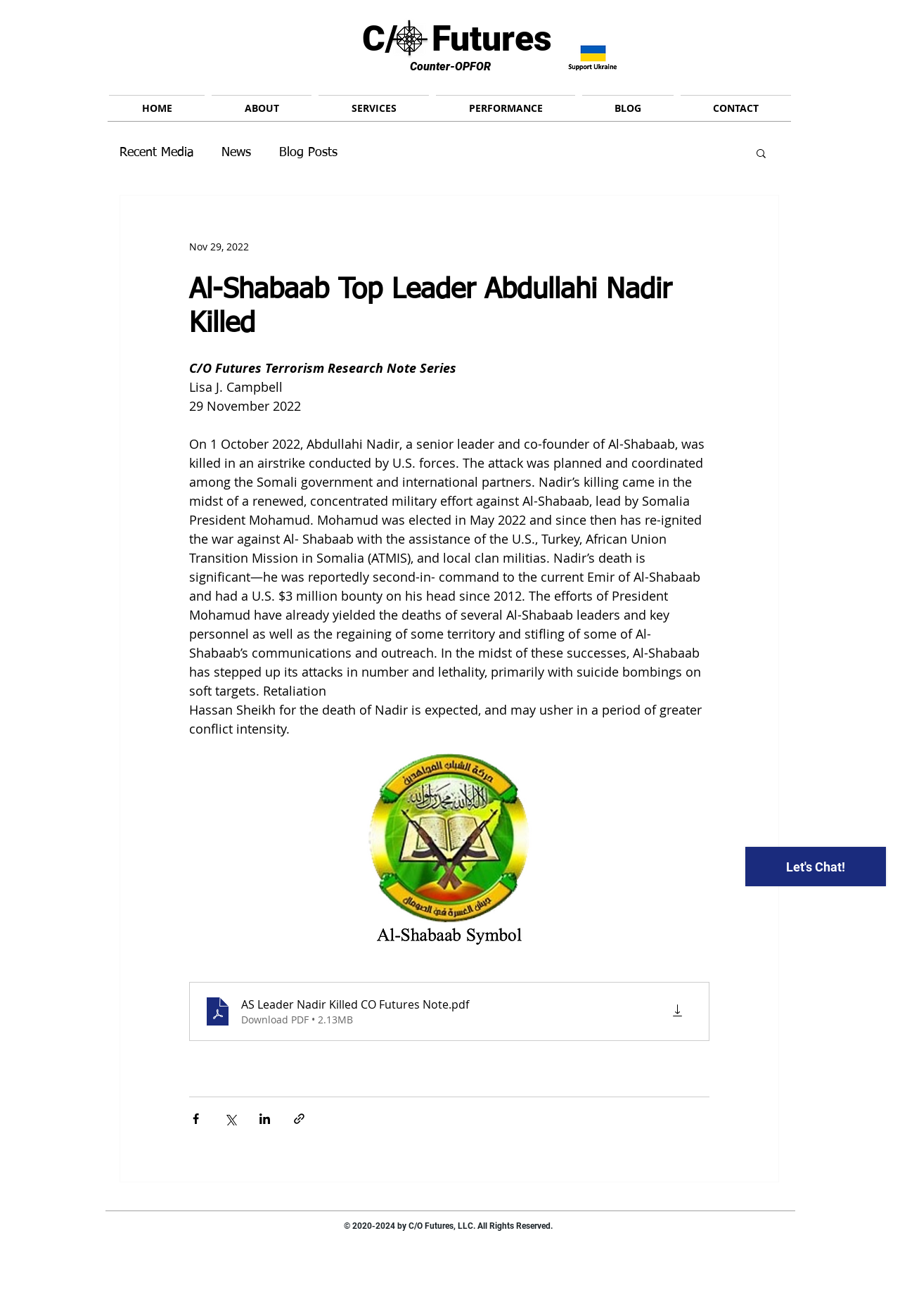Determine the bounding box coordinates for the clickable element required to fulfill the instruction: "View details of Self Timing Muzzle Brake 3 Port". Provide the coordinates as four float numbers between 0 and 1, i.e., [left, top, right, bottom].

None